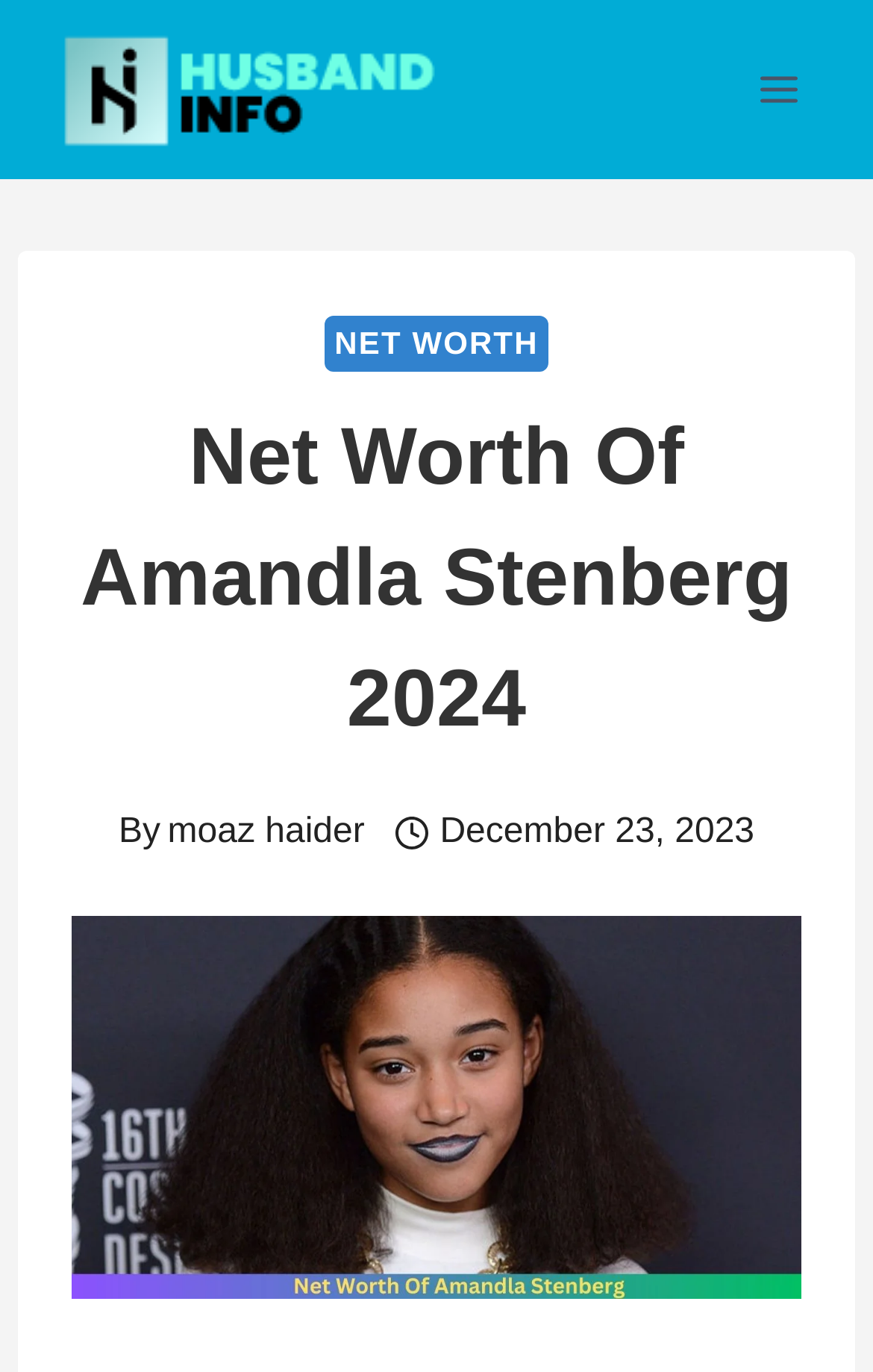What is the date of publication of this content?
Based on the image, provide your answer in one word or phrase.

December 23, 2023